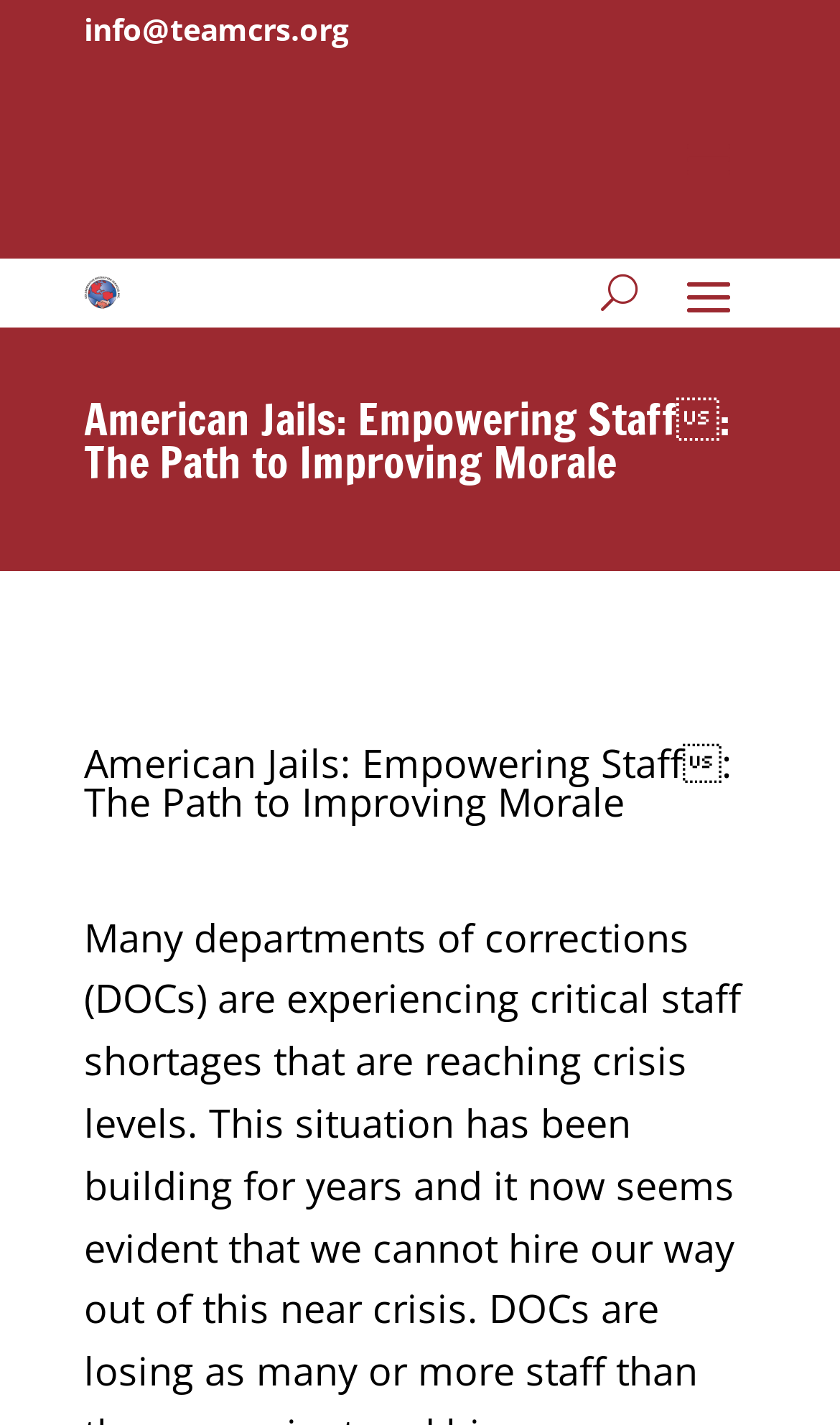Provide the bounding box for the UI element matching this description: "info@teamcrs.org".

[0.1, 0.006, 0.415, 0.035]